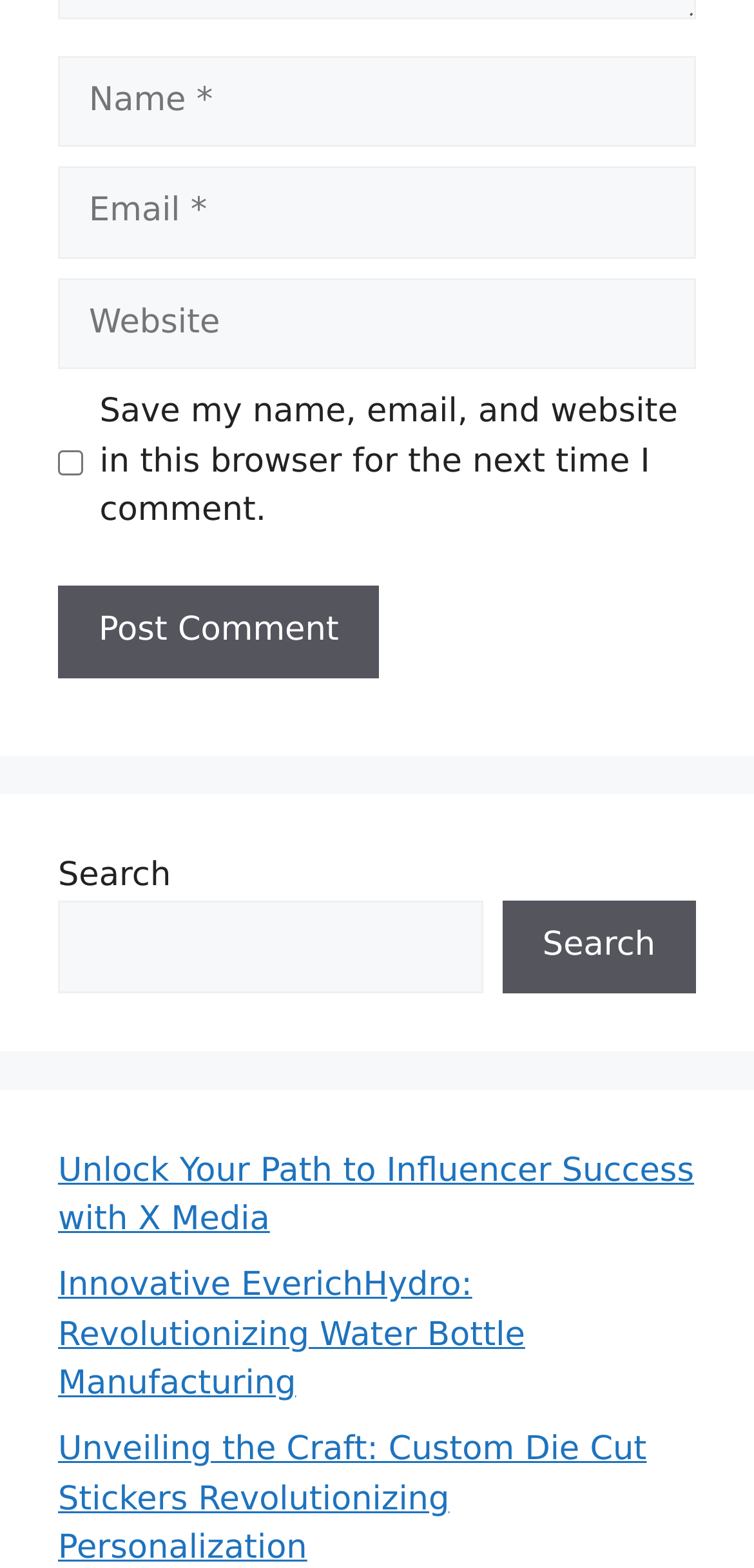What is the purpose of the checkbox?
Examine the image and provide an in-depth answer to the question.

The checkbox is located below the 'Website' textbox and has a label 'Save my name, email, and website in this browser for the next time I comment.' This suggests that its purpose is to save the user's comment information for future use.